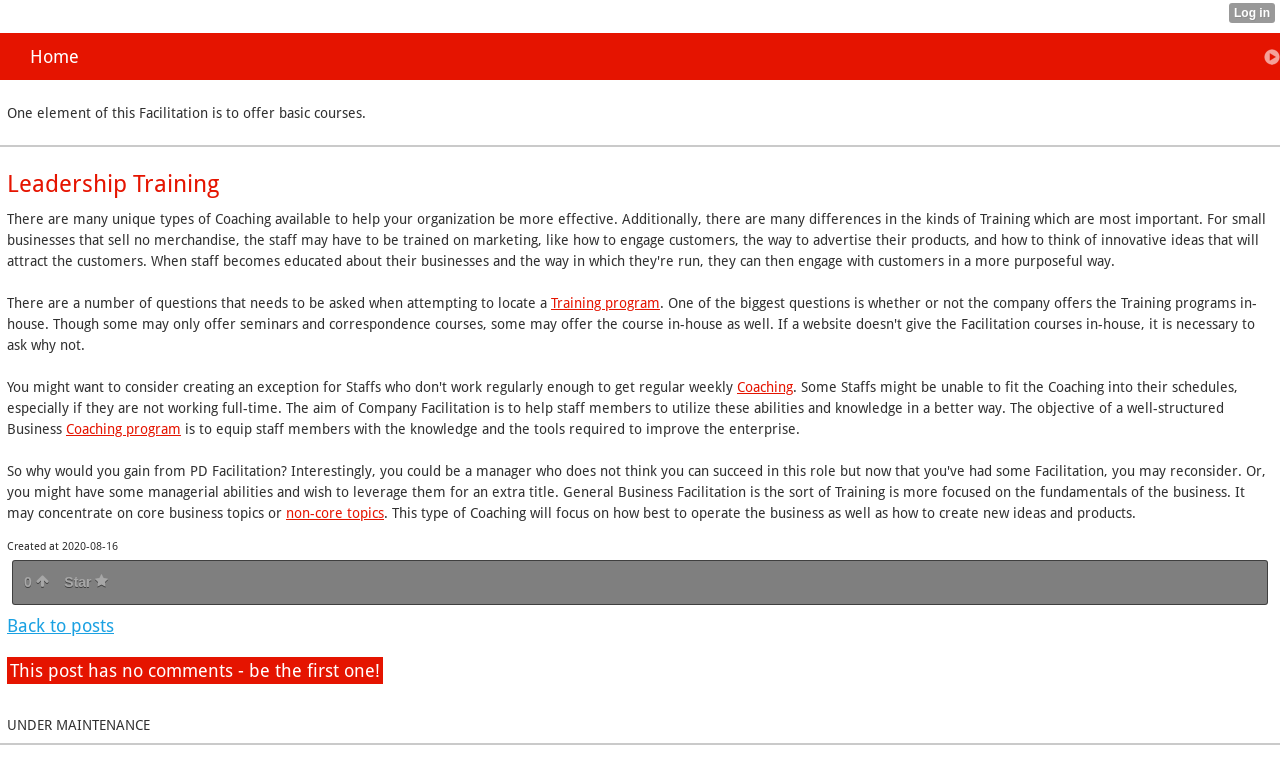Produce an extensive caption that describes everything on the webpage.

The webpage is about Leadership Training, specifically Stage Three Training. At the top left, there is a link to the "Home" page. Below it, there is a brief description of the facilitation, stating that it offers basic courses. 

The main heading "Leadership Training" is centered at the top of the page. Below the heading, there is a paragraph of text discussing the importance of asking questions when looking for a training program. 

To the right of this text, there is a link to a "Training program". Further down, there are links to "Coaching" and "Coaching program", surrounded by text explaining the benefits of coaching for staff members. 

The page also contains links to "non-core topics" and a description of the type of coaching that focuses on operating the business and creating new ideas. 

At the bottom left, there is a timestamp indicating when the page was created, "2020-08-16". Next to it, there are two small links, one with a star icon and another with a zero icon. 

Below these links, there is a link to "Back to posts" and a message stating that the post has no comments, encouraging the user to be the first to comment. 

Finally, at the very bottom of the page, there is a notice that the page is "UNDER MAINTENANCE". There is also an iframe that spans the entire width of the page at the very top, but its content is not described in the accessibility tree.